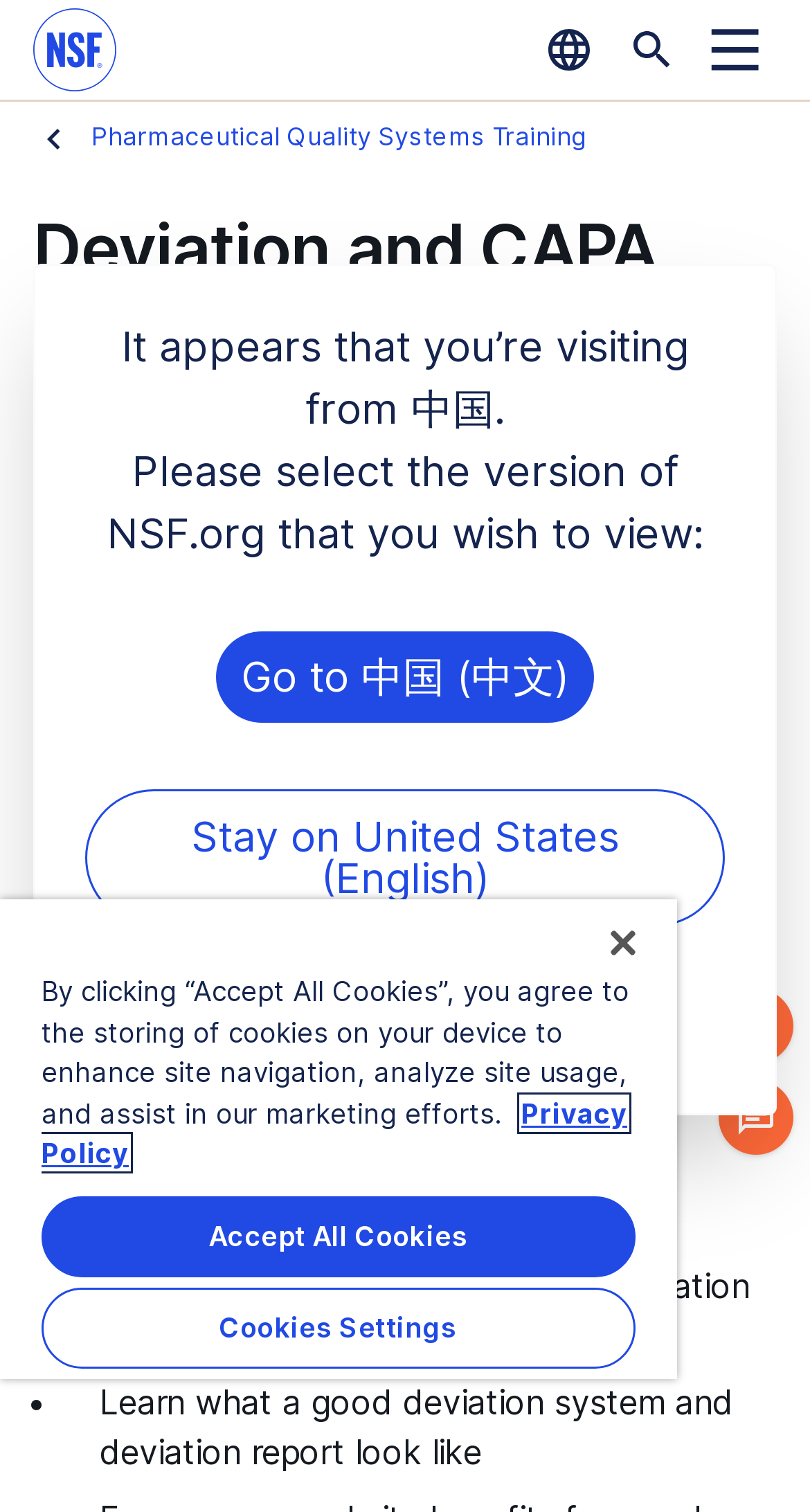Pinpoint the bounding box coordinates of the clickable area necessary to execute the following instruction: "Close the privacy dialog". The coordinates should be given as four float numbers between 0 and 1, namely [left, top, right, bottom].

[0.754, 0.616, 0.785, 0.632]